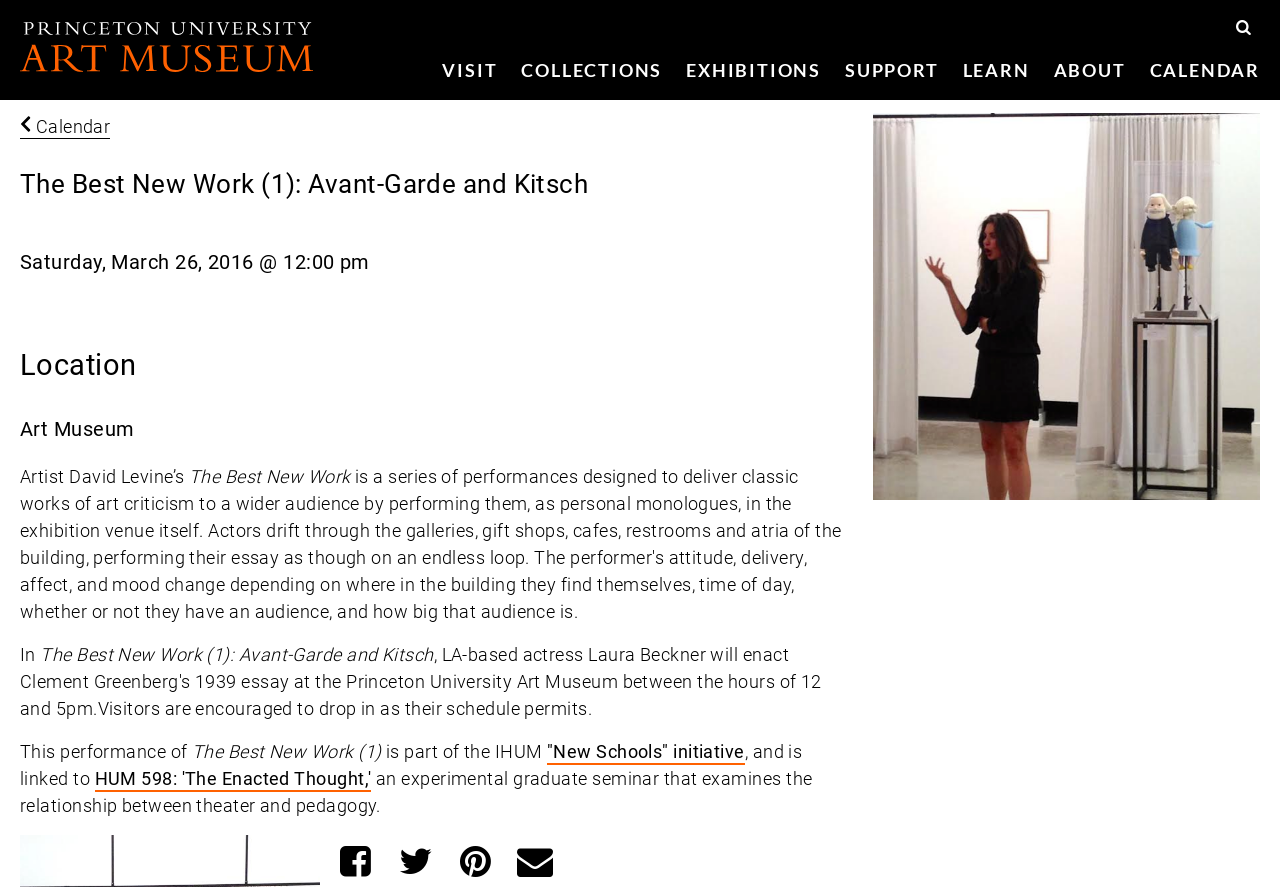Identify the bounding box of the UI component described as: "Books by title".

None